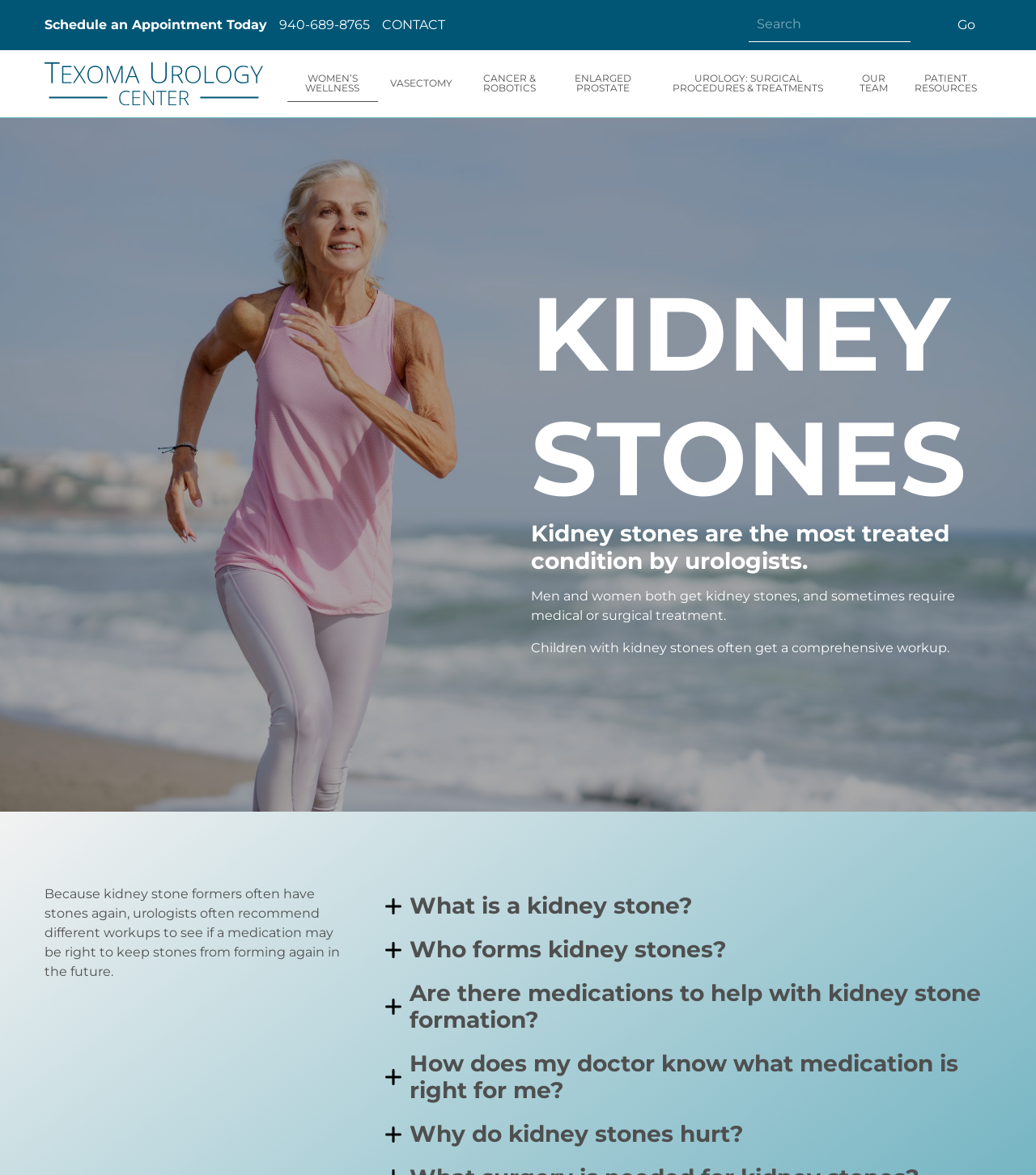Can you find the bounding box coordinates for the UI element given this description: "parent_node: Go name="s" placeholder="Search""? Provide the coordinates as four float numbers between 0 and 1: [left, top, right, bottom].

[0.723, 0.007, 0.879, 0.036]